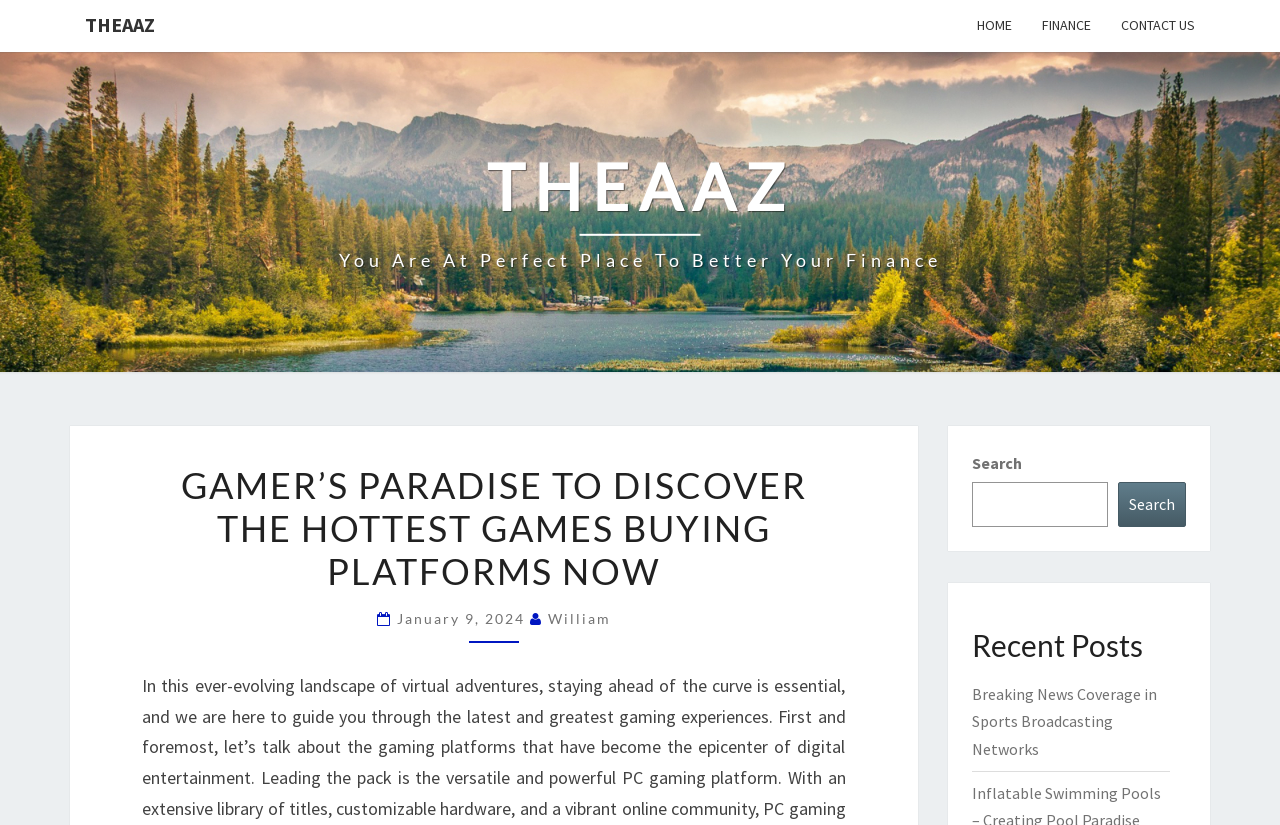Determine the coordinates of the bounding box for the clickable area needed to execute this instruction: "go to home page".

[0.752, 0.0, 0.802, 0.063]